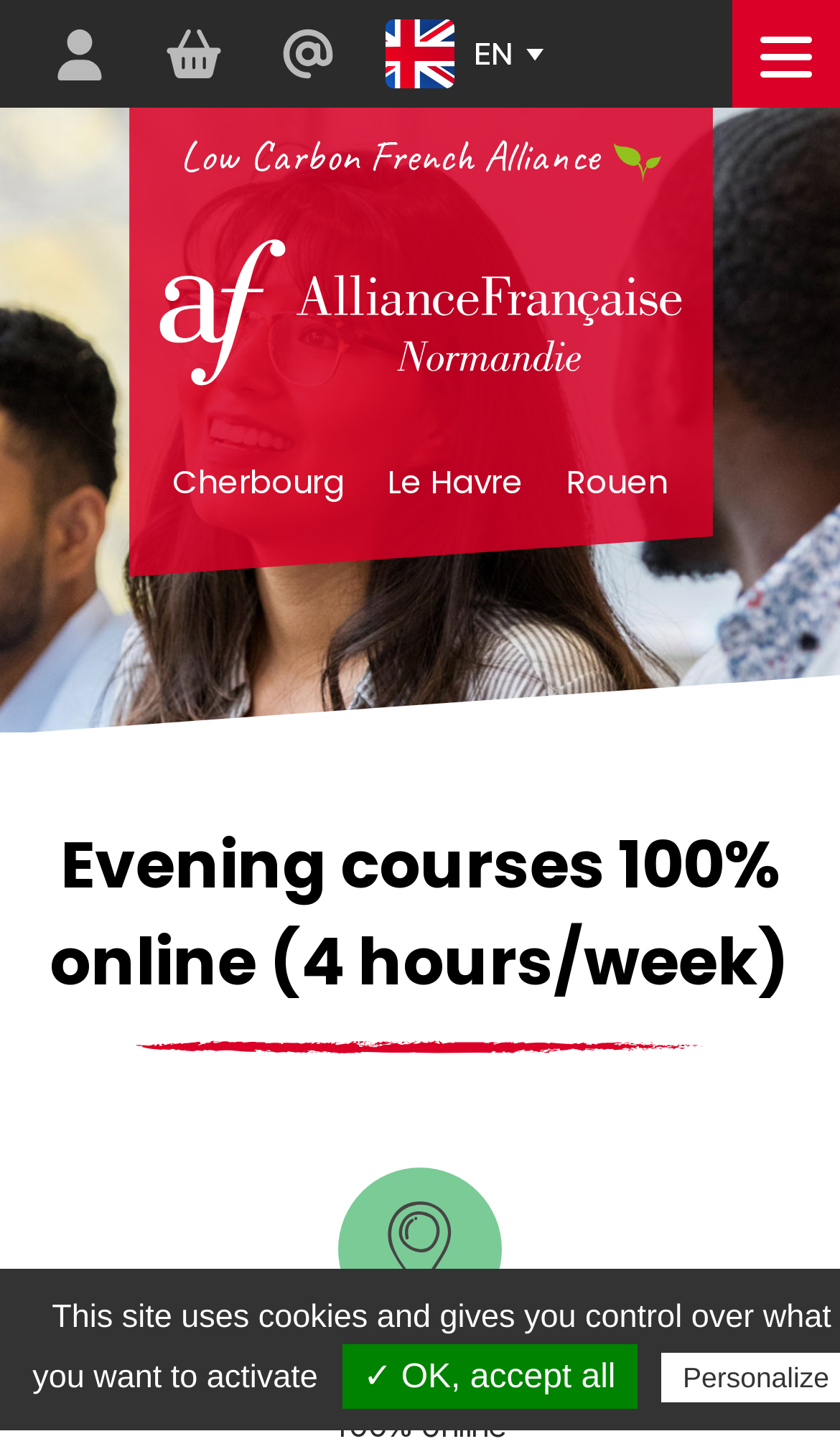Answer succinctly with a single word or phrase:
How many cities are listed for courses?

3